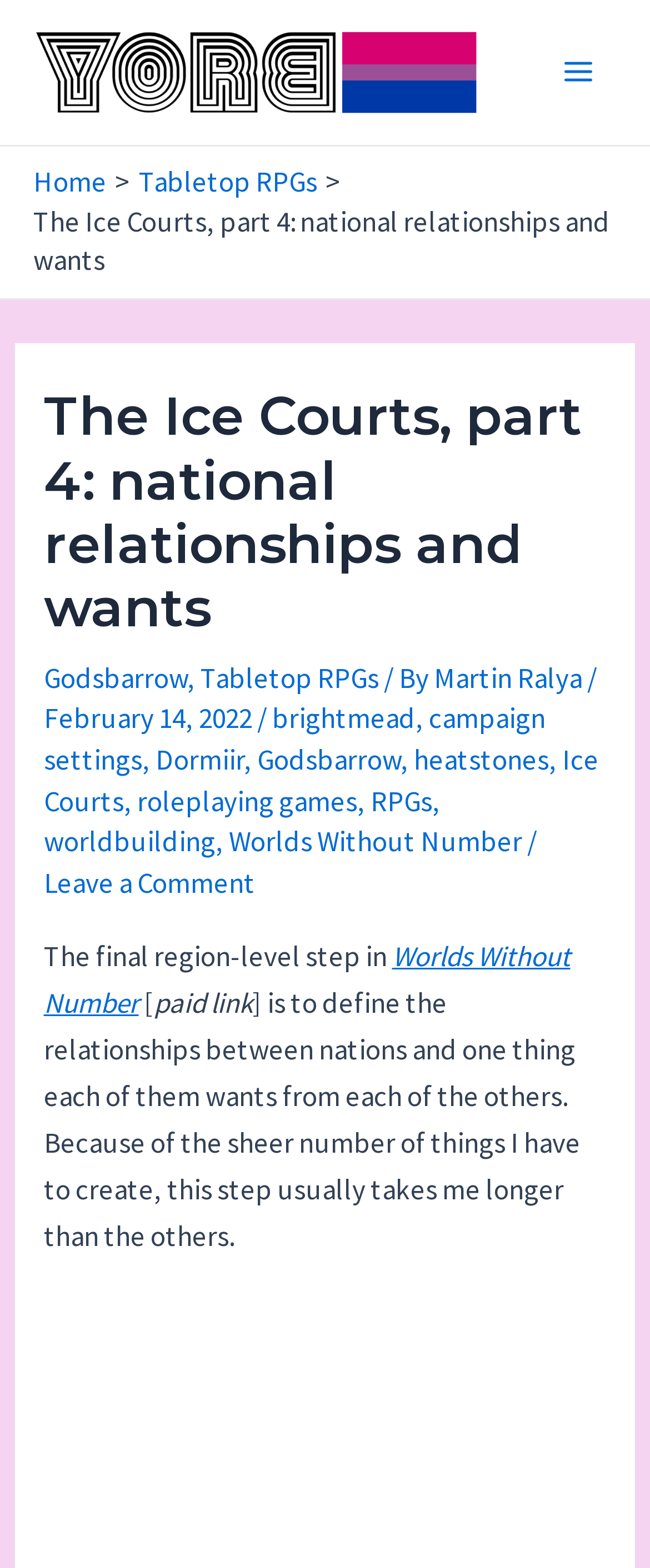Please find the bounding box coordinates for the clickable element needed to perform this instruction: "Click on the 'Yore' link".

[0.051, 0.032, 0.737, 0.056]